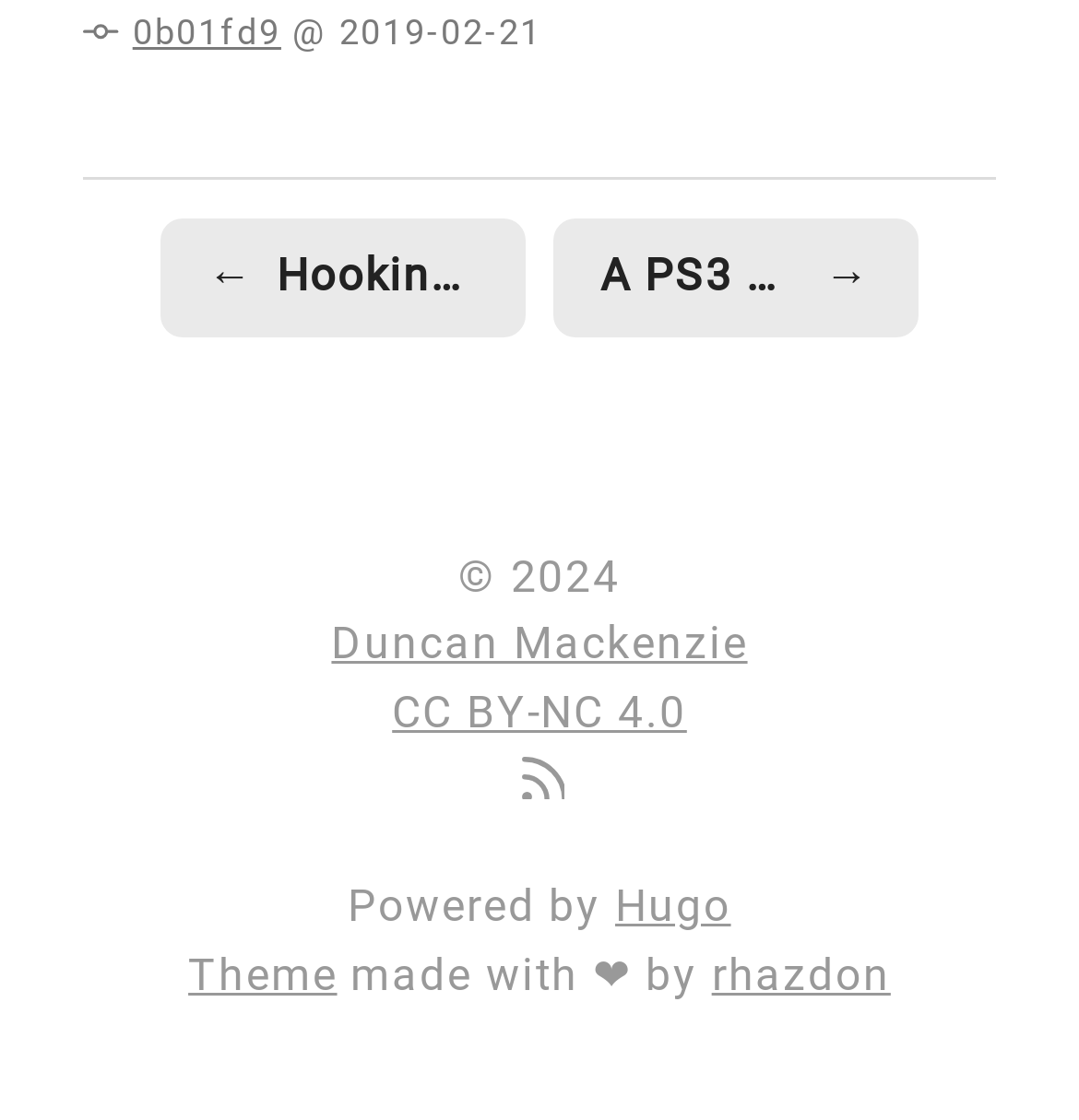What is the license of the website's content?
Based on the visual details in the image, please answer the question thoroughly.

I found the license information by looking at the link element with the text 'CC BY-NC 4.0' located at the bottom of the page, which seems to be a credits or about section.